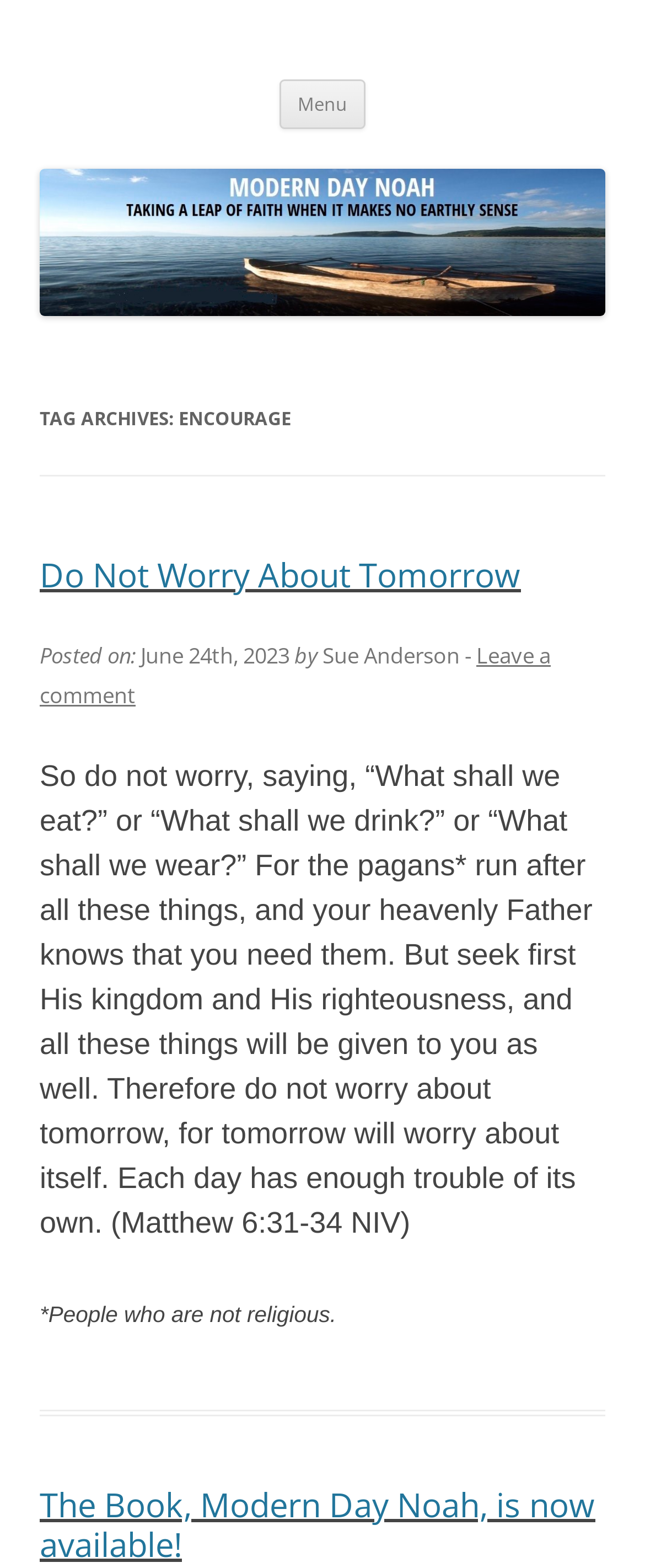What is the title of the first article?
Refer to the image and answer the question using a single word or phrase.

Do Not Worry About Tomorrow